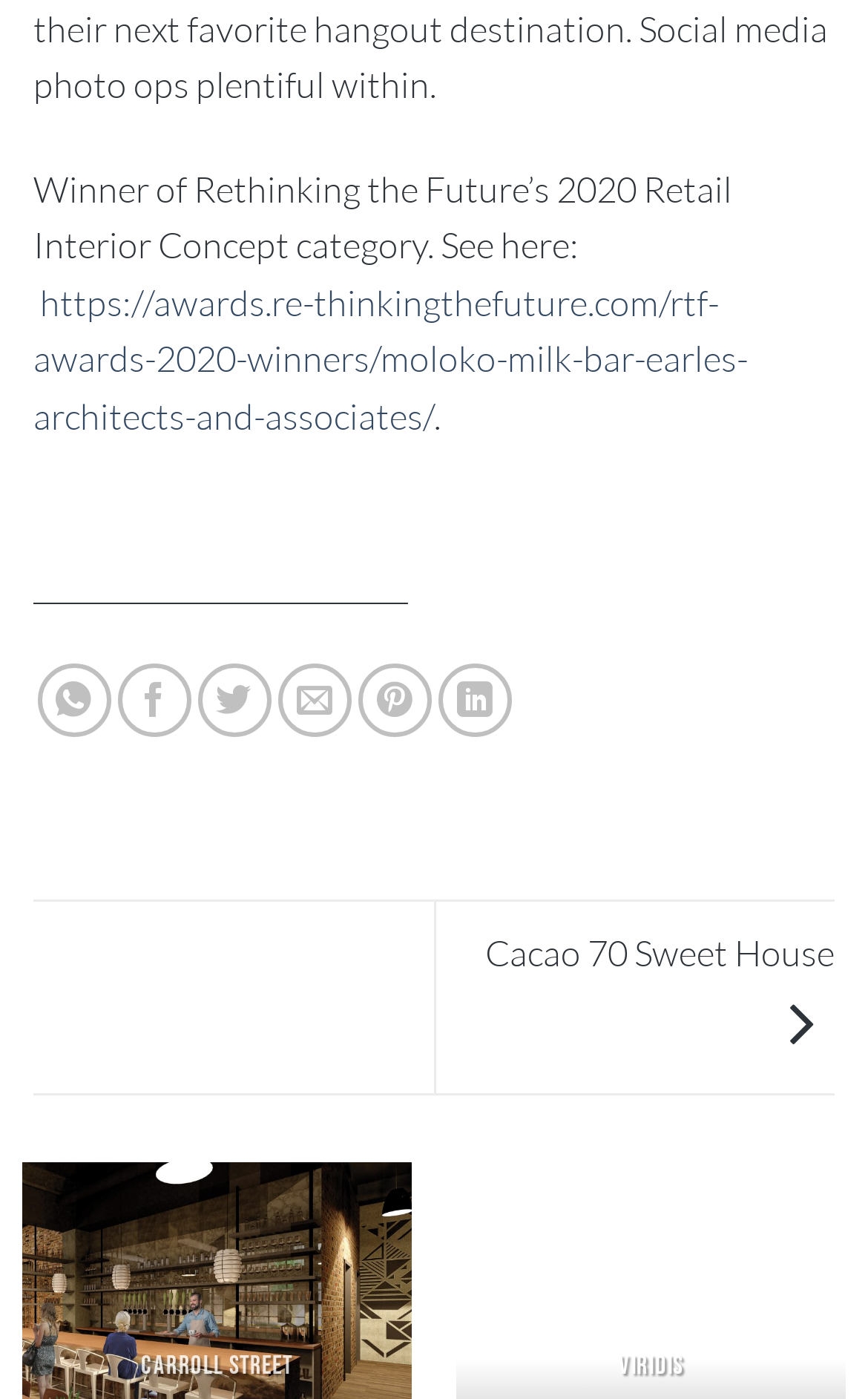How many headings are present on the webpage?
Refer to the screenshot and answer in one word or phrase.

2